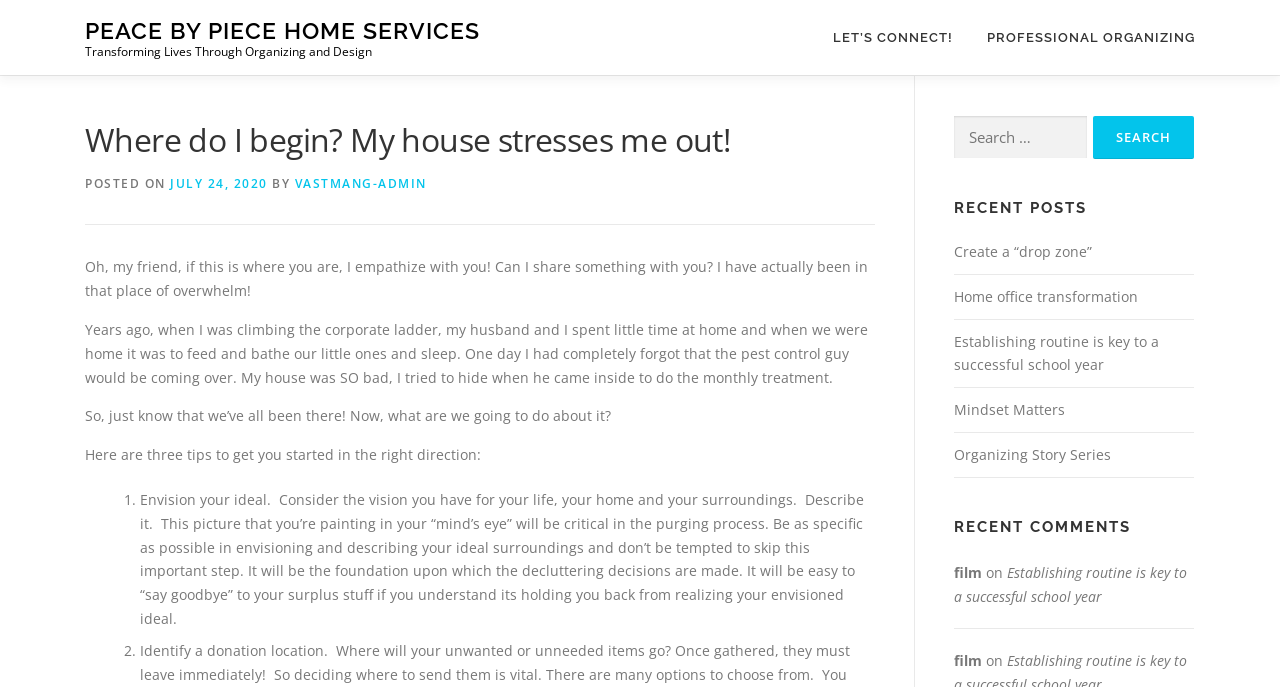How many tips are provided to get started in the right direction?
Please provide a comprehensive answer based on the details in the screenshot.

The webpage provides three tips to get started in the right direction, which are listed in a numbered format in the main content area of the webpage.